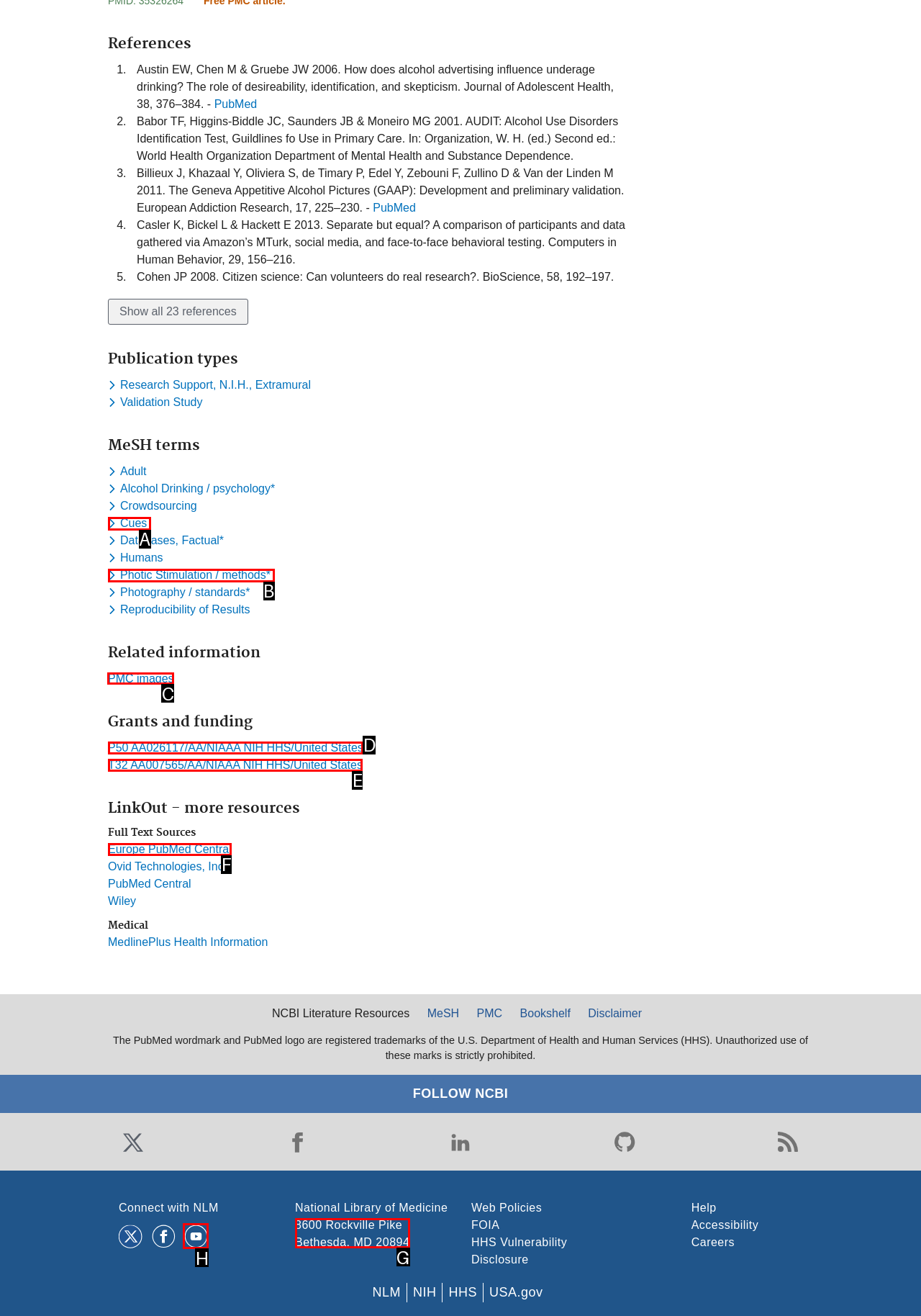For the instruction: View PMC images, which HTML element should be clicked?
Respond with the letter of the appropriate option from the choices given.

C